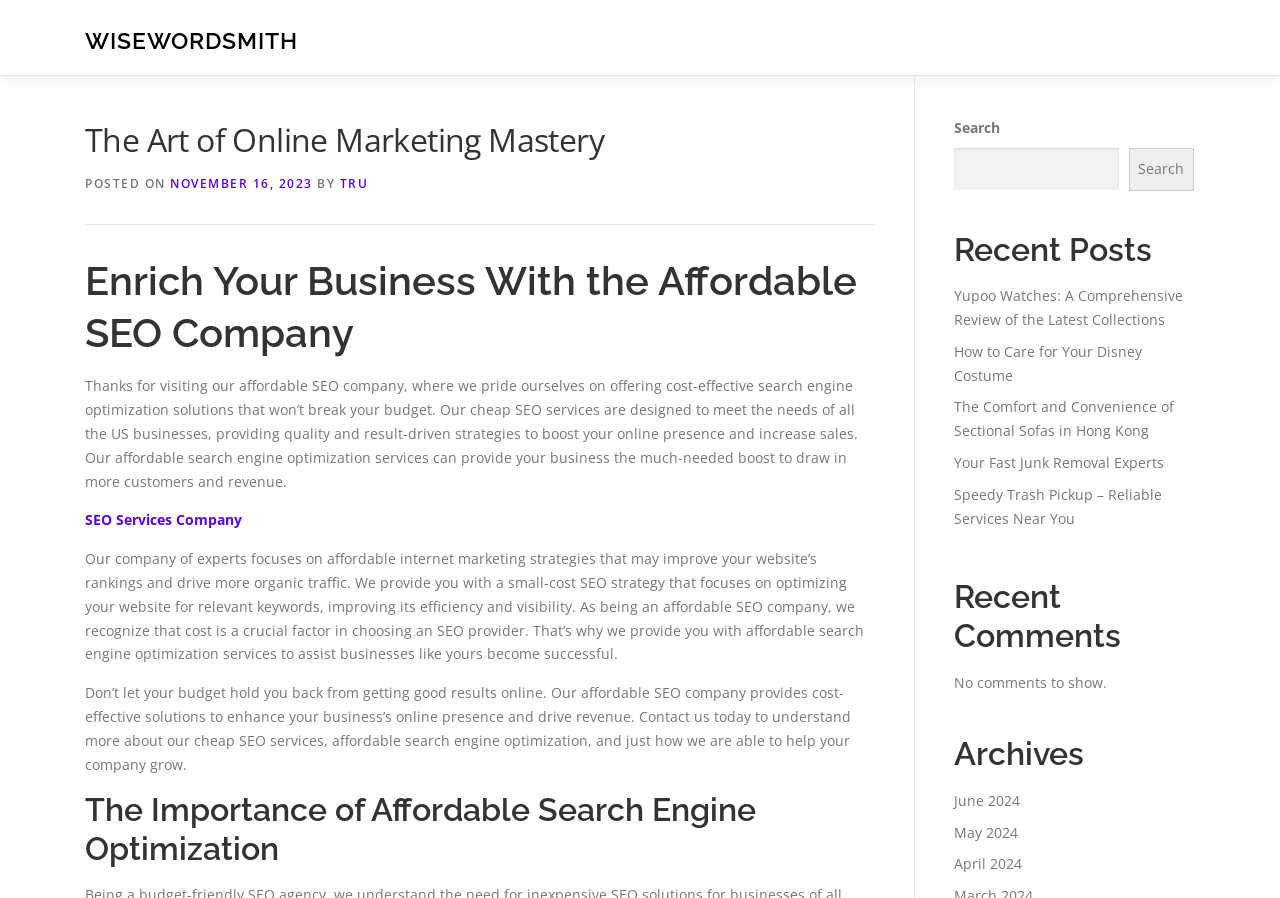Please locate the bounding box coordinates of the region I need to click to follow this instruction: "Visit the 'SEO Services Company' page".

[0.066, 0.568, 0.189, 0.59]